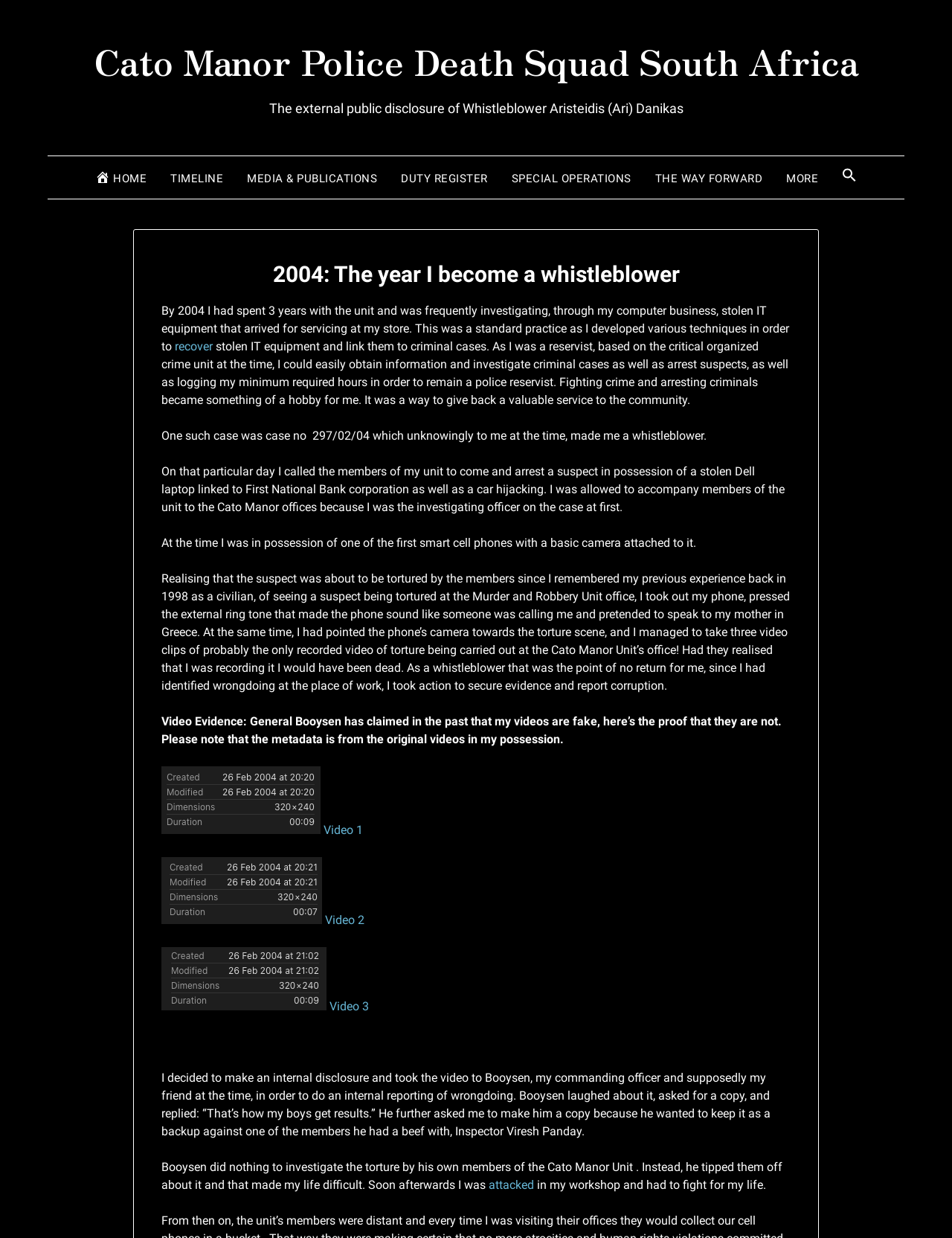Identify the bounding box coordinates of the area that should be clicked in order to complete the given instruction: "Watch Video 1". The bounding box coordinates should be four float numbers between 0 and 1, i.e., [left, top, right, bottom].

[0.34, 0.665, 0.384, 0.676]